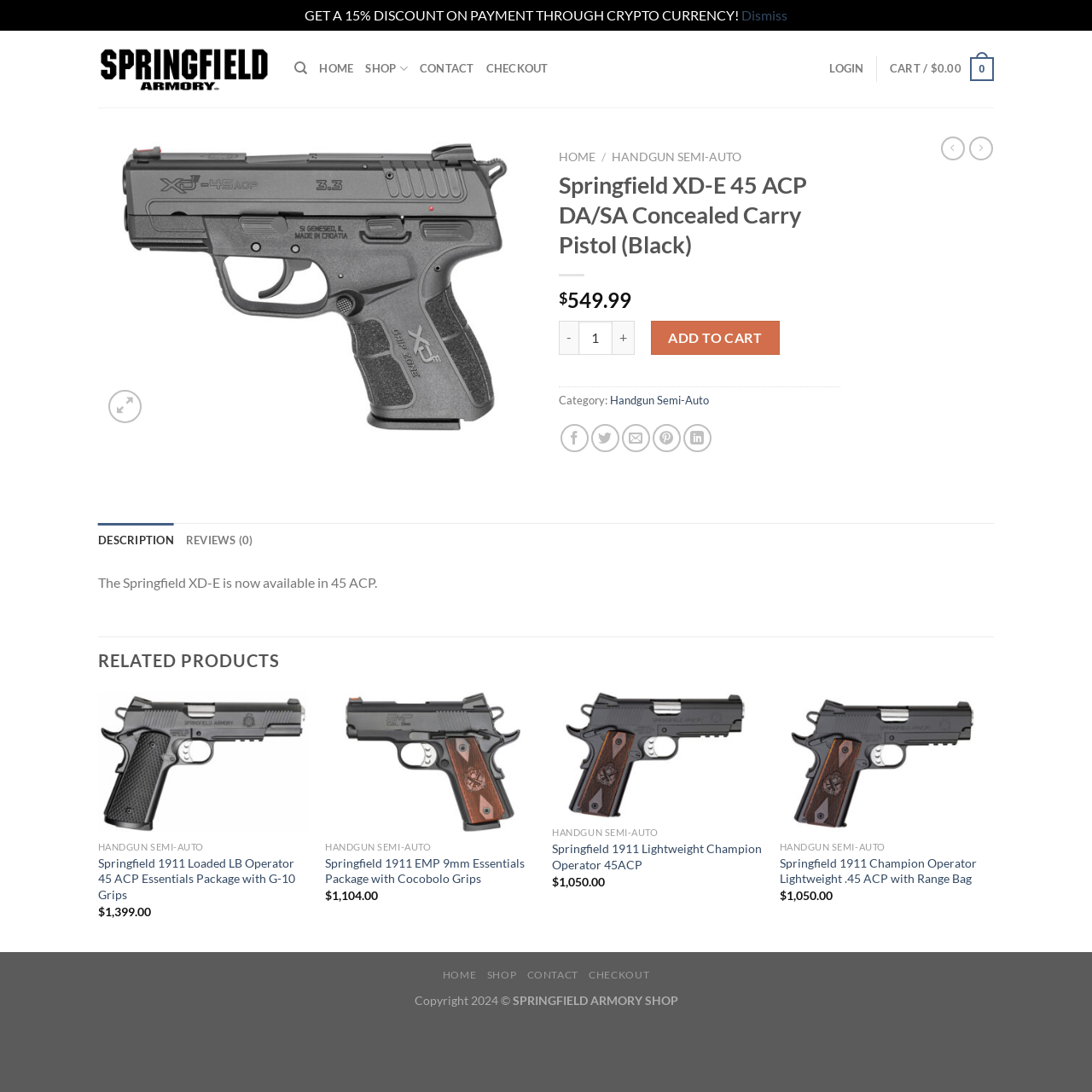Describe the webpage in detail, including text, images, and layout.

This webpage is about the Springfield XD-E 45 ACP DA/SA Concealed Carry Pistol (Black) from Springfield Firearms. At the top, there is a notification banner with a 15% discount offer for payment through cryptocurrency. Below the banner, there is a navigation menu with links to 'HOME', 'SHOP', 'CONTACT', 'CHECKOUT', 'LOGIN', and 'CART' with a total of $0.00.

The main content area is divided into two sections. On the left, there is a product image with a 'Previous' and 'Next' button below it, allowing users to navigate through product images. On the right, there is a product description section with the product name, price ($549.99), and a quantity selector. Users can add the product to their cart by clicking the 'ADD TO CART' button.

Below the product description, there are links to related categories, including 'Handgun Semi-Auto'. There are also social media links and a rating system with no ratings yet.

The webpage also features a tab list with two tabs: 'DESCRIPTION' and 'REVIEWS (0)'. The 'DESCRIPTION' tab is selected by default, displaying a brief product description. The 'REVIEWS' tab has no reviews yet.

At the bottom of the page, there is a 'RELATED PRODUCTS' section with four products listed, each with a 'QUICK VIEW' link, product name, and price. Users can navigate through these products using 'Previous' and 'Next' buttons.

Finally, there is a footer section with links to 'HOME' and 'SHOP' again, as well as a copyright notice.